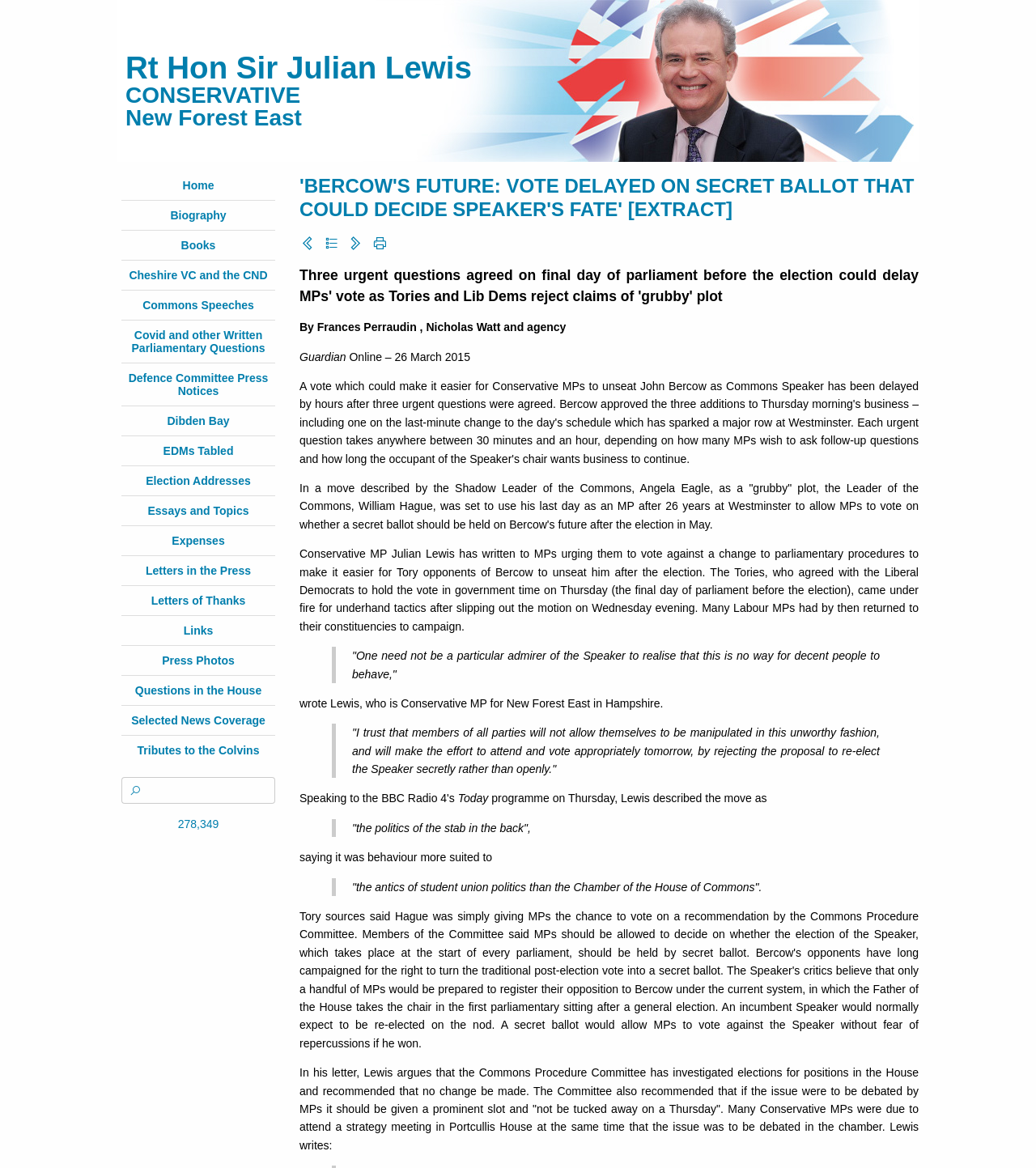Pinpoint the bounding box coordinates of the clickable area necessary to execute the following instruction: "Click on the link to Rt Hon Sir Julian Lewis's biography". The coordinates should be given as four float numbers between 0 and 1, namely [left, top, right, bottom].

[0.164, 0.179, 0.218, 0.19]